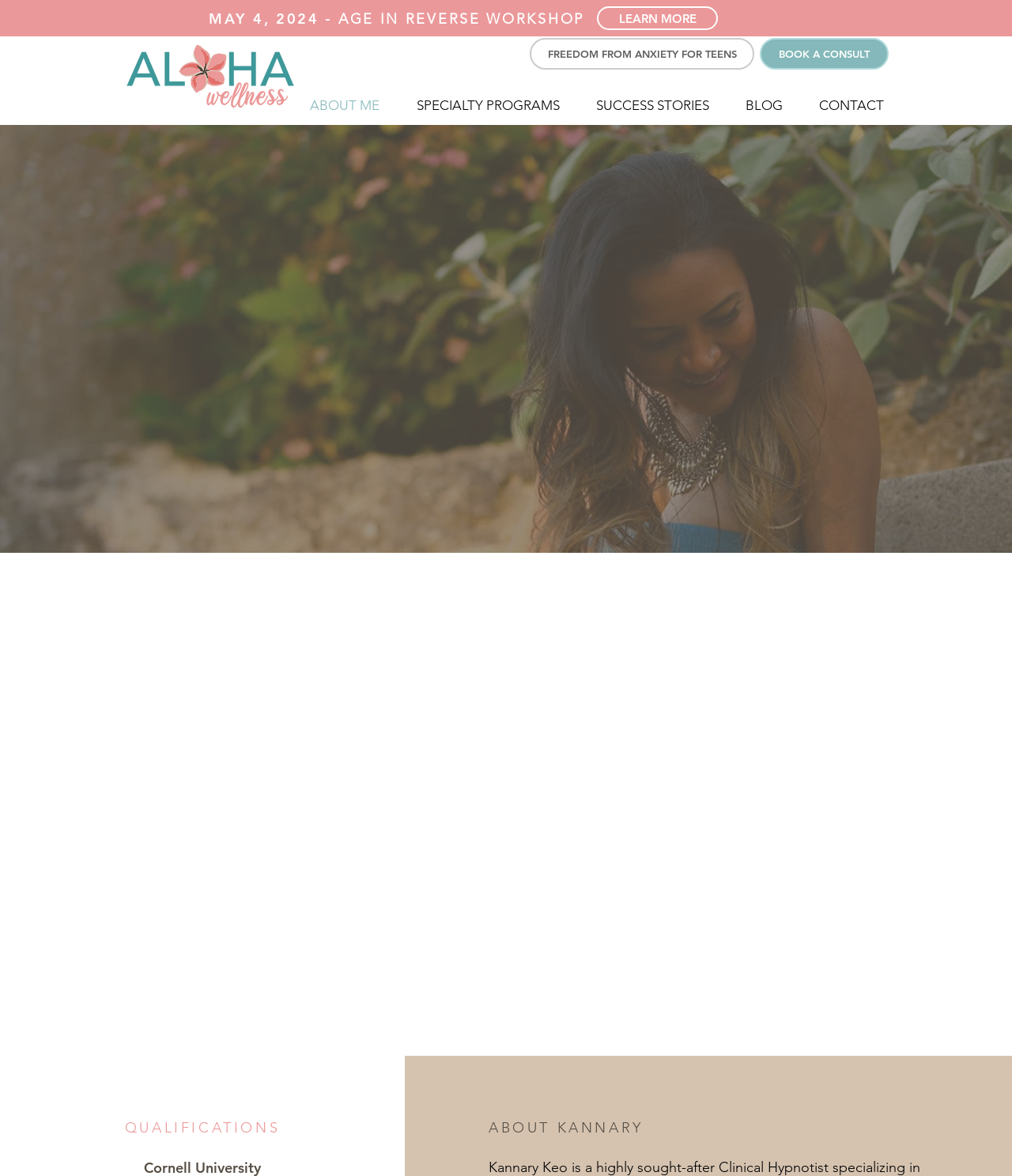Using the provided description: "SUCCESS STORIES", find the bounding box coordinates of the corresponding UI element. The output should be four float numbers between 0 and 1, in the format [left, top, right, bottom].

[0.571, 0.079, 0.719, 0.1]